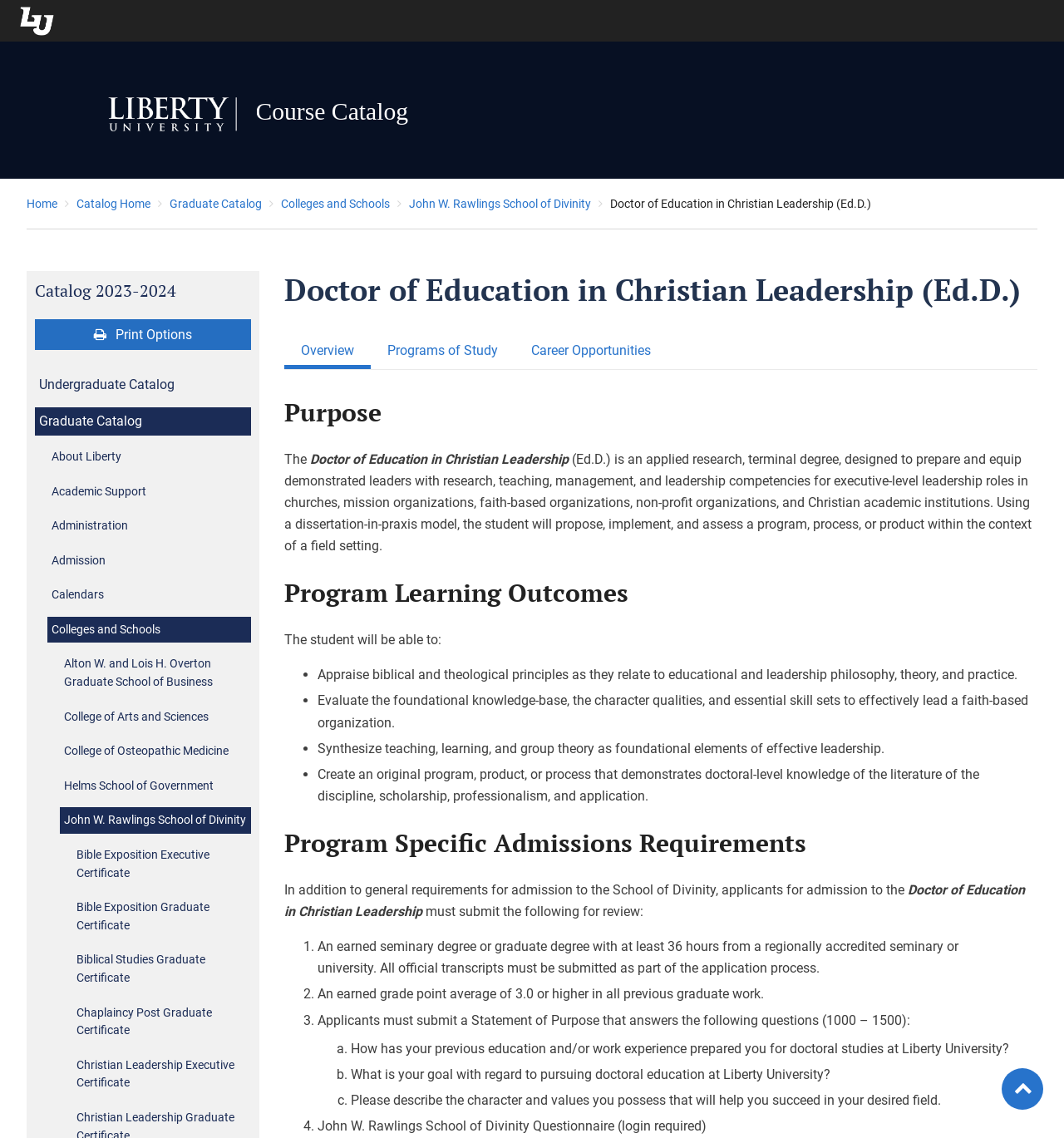Locate the bounding box coordinates of the element that should be clicked to execute the following instruction: "View the 'Program Learning Outcomes'".

[0.267, 0.507, 0.975, 0.536]